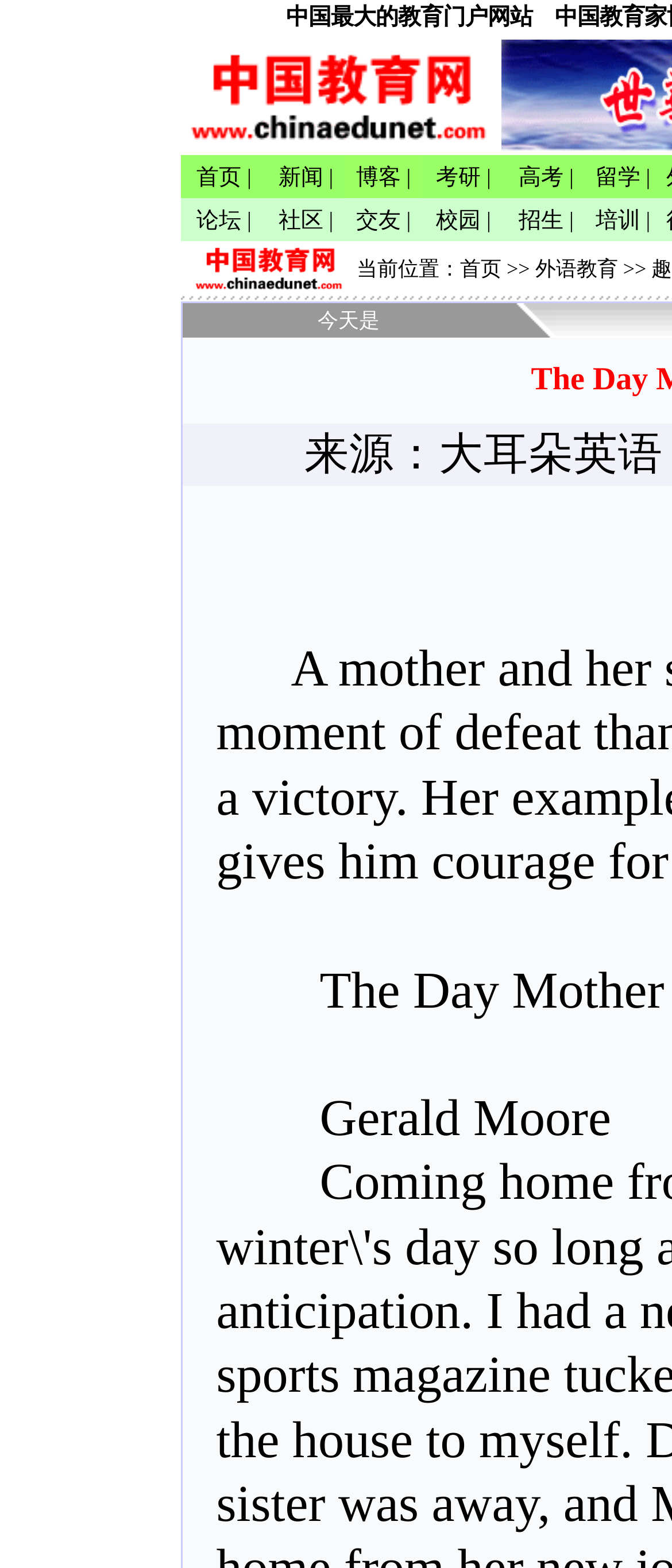Provide a one-word or one-phrase answer to the question:
What is the position of the '留学' link?

Right side